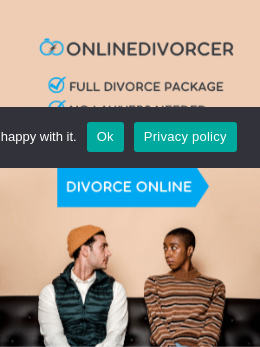Look at the image and write a detailed answer to the question: 
What is the tone conveyed by the individuals' outfits?

The caption describes the outfits of the two individuals as casual and relaxed, yet also serious, which suggests that the tone conveyed is a balance between being approachable and being professional.